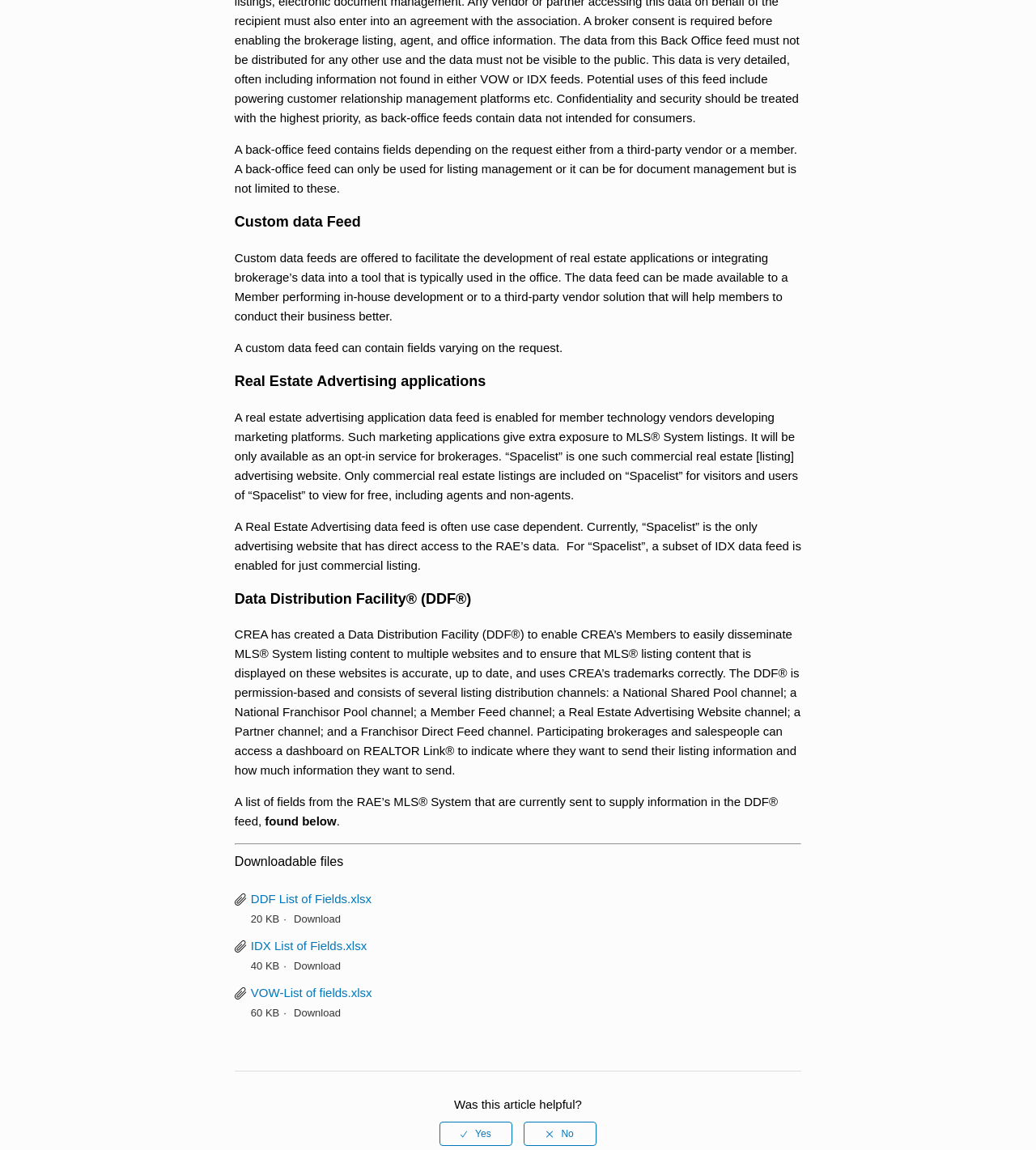What is the size of the DDF List of Fields.xlsx file?
Using the information from the image, answer the question thoroughly.

The size of the DDF List of Fields.xlsx file is 20 KB, which is indicated by the StaticText element with the text '20 KB' next to the link to download the file.